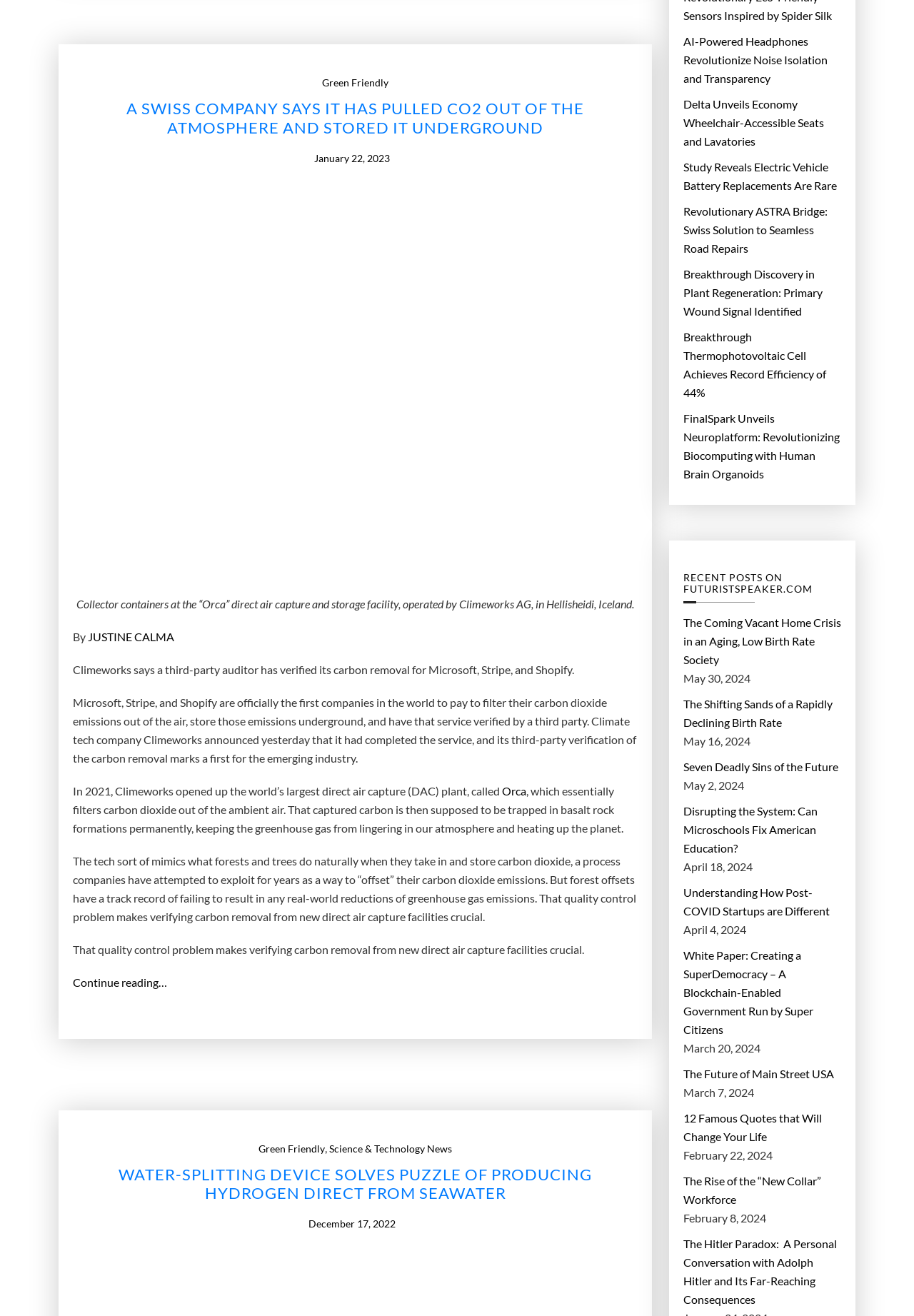Please find the bounding box coordinates of the section that needs to be clicked to achieve this instruction: "Learn about Sustainability".

None